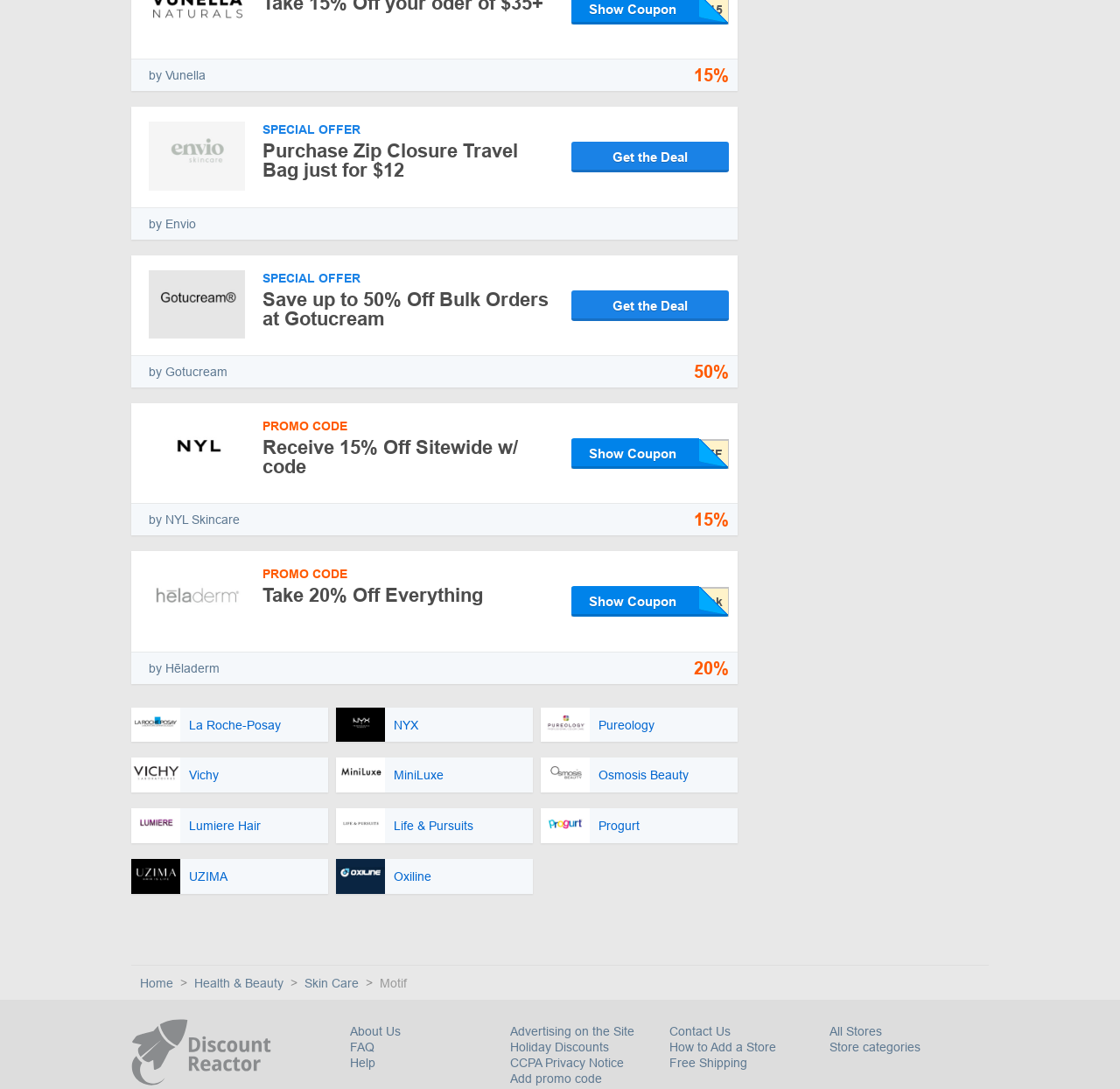Please locate the bounding box coordinates of the element that needs to be clicked to achieve the following instruction: "View La Roche-Posay logo". The coordinates should be four float numbers between 0 and 1, i.e., [left, top, right, bottom].

[0.117, 0.649, 0.293, 0.682]